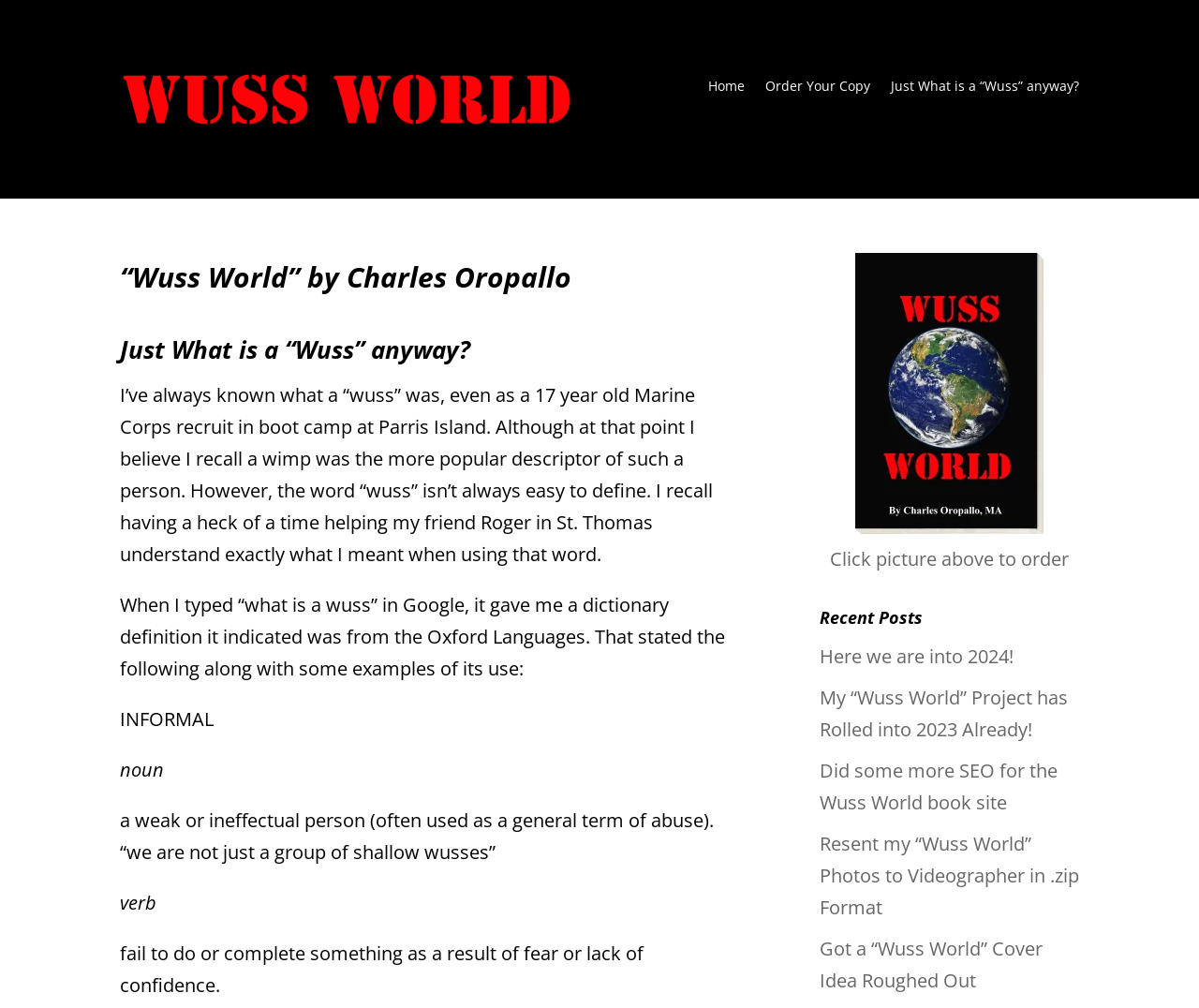What is the topic of the recent posts section?
Use the image to answer the question with a single word or phrase.

Wuss World book